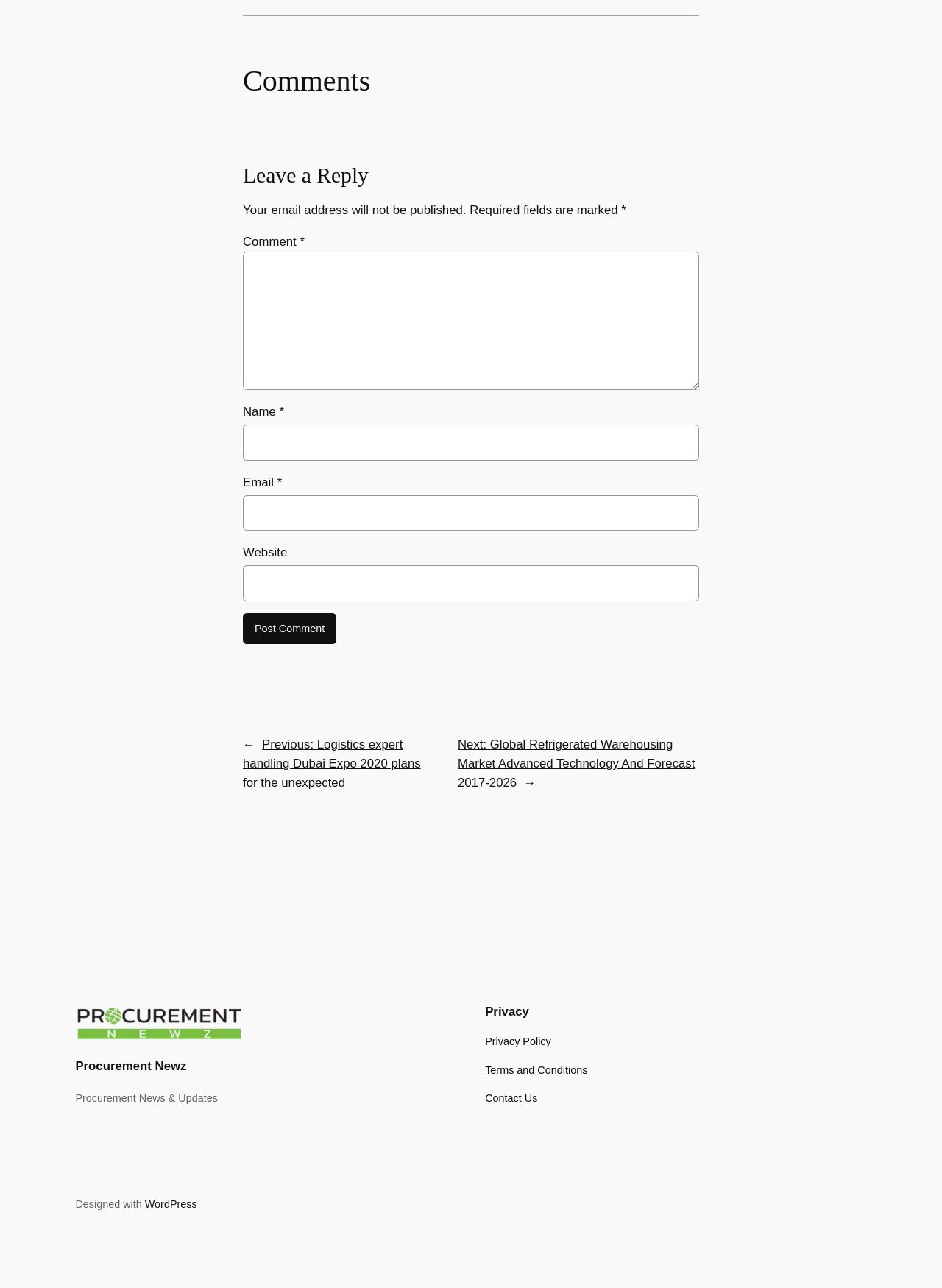Determine the bounding box coordinates for the clickable element required to fulfill the instruction: "Click on the 'Post Comment' button". Provide the coordinates as four float numbers between 0 and 1, i.e., [left, top, right, bottom].

[0.258, 0.476, 0.357, 0.5]